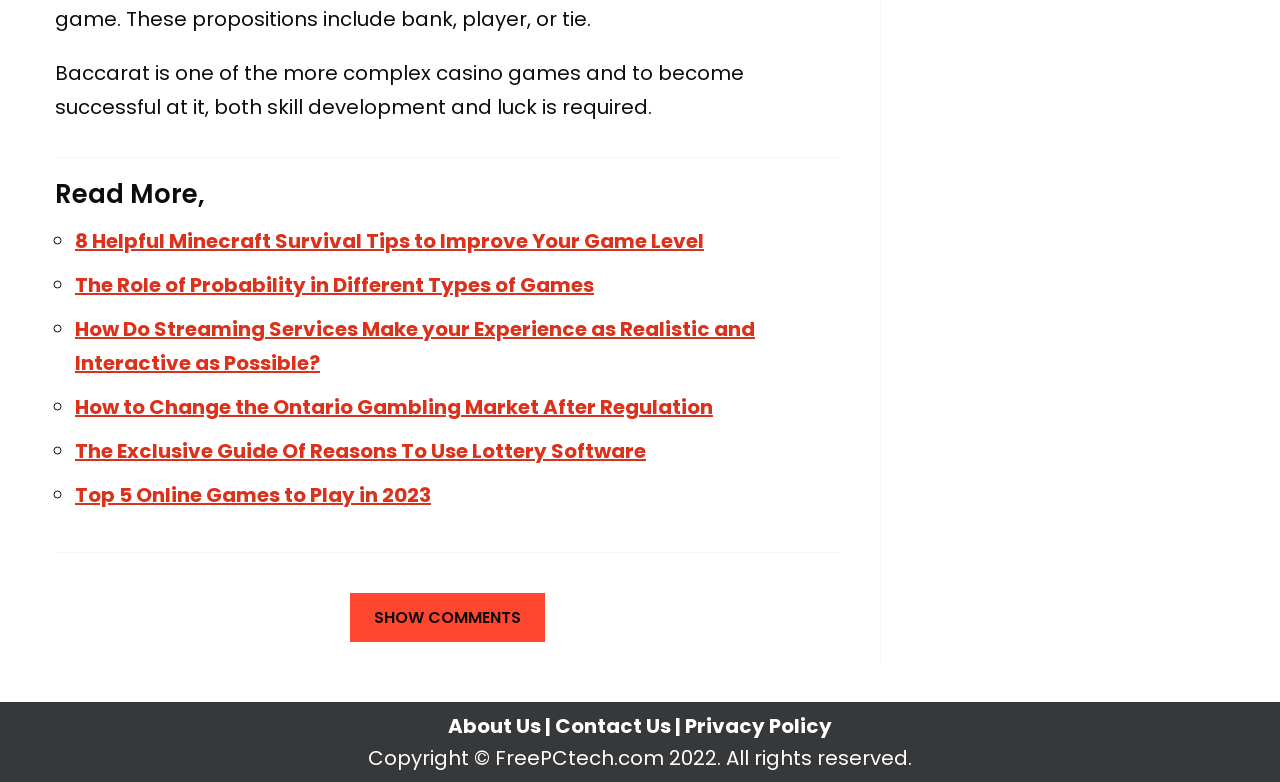Determine the bounding box coordinates of the clickable region to follow the instruction: "Read more about Baccarat".

[0.043, 0.227, 0.656, 0.271]